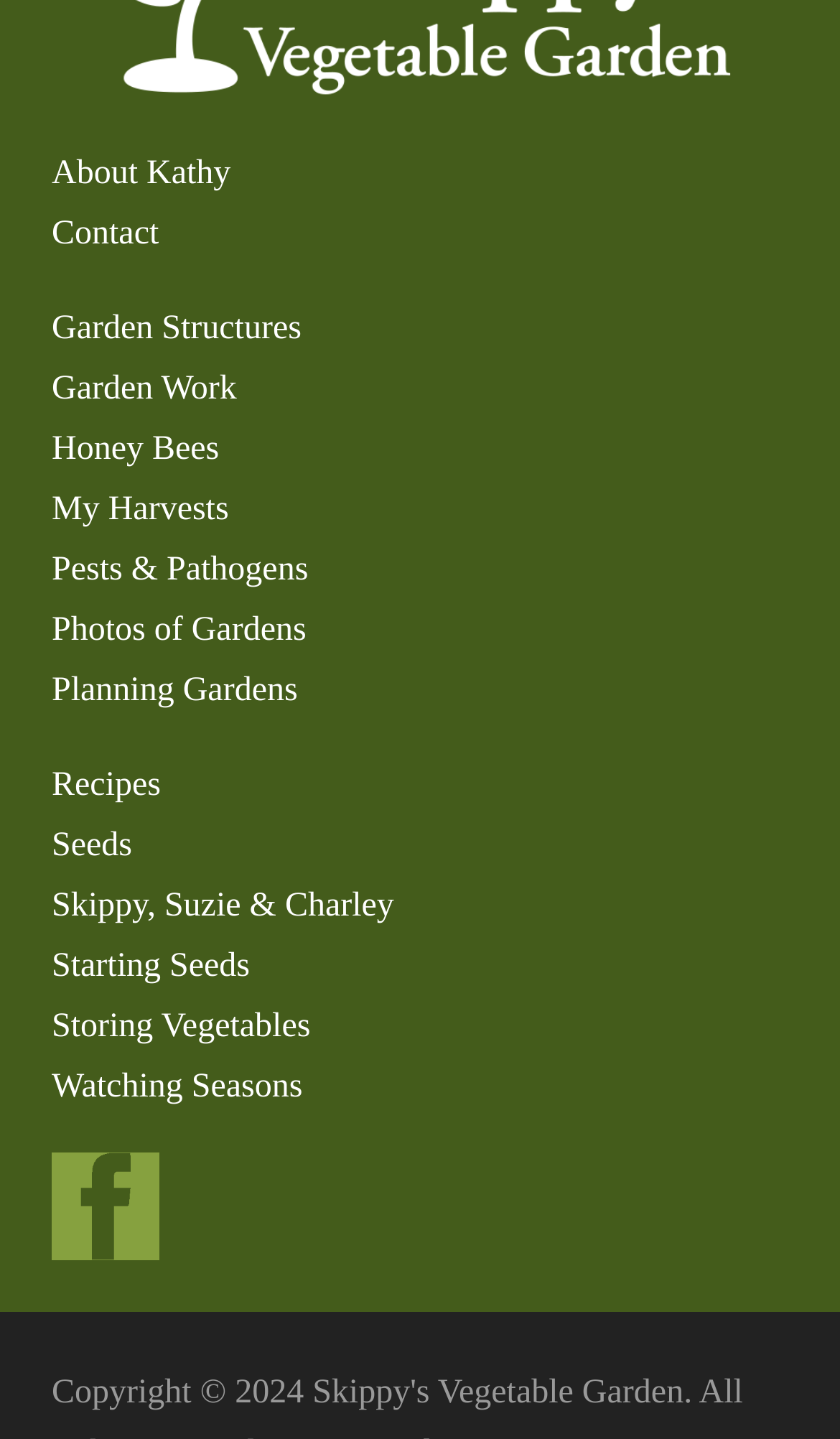Determine the bounding box coordinates of the region I should click to achieve the following instruction: "go to About Kathy page". Ensure the bounding box coordinates are four float numbers between 0 and 1, i.e., [left, top, right, bottom].

[0.062, 0.107, 0.275, 0.133]